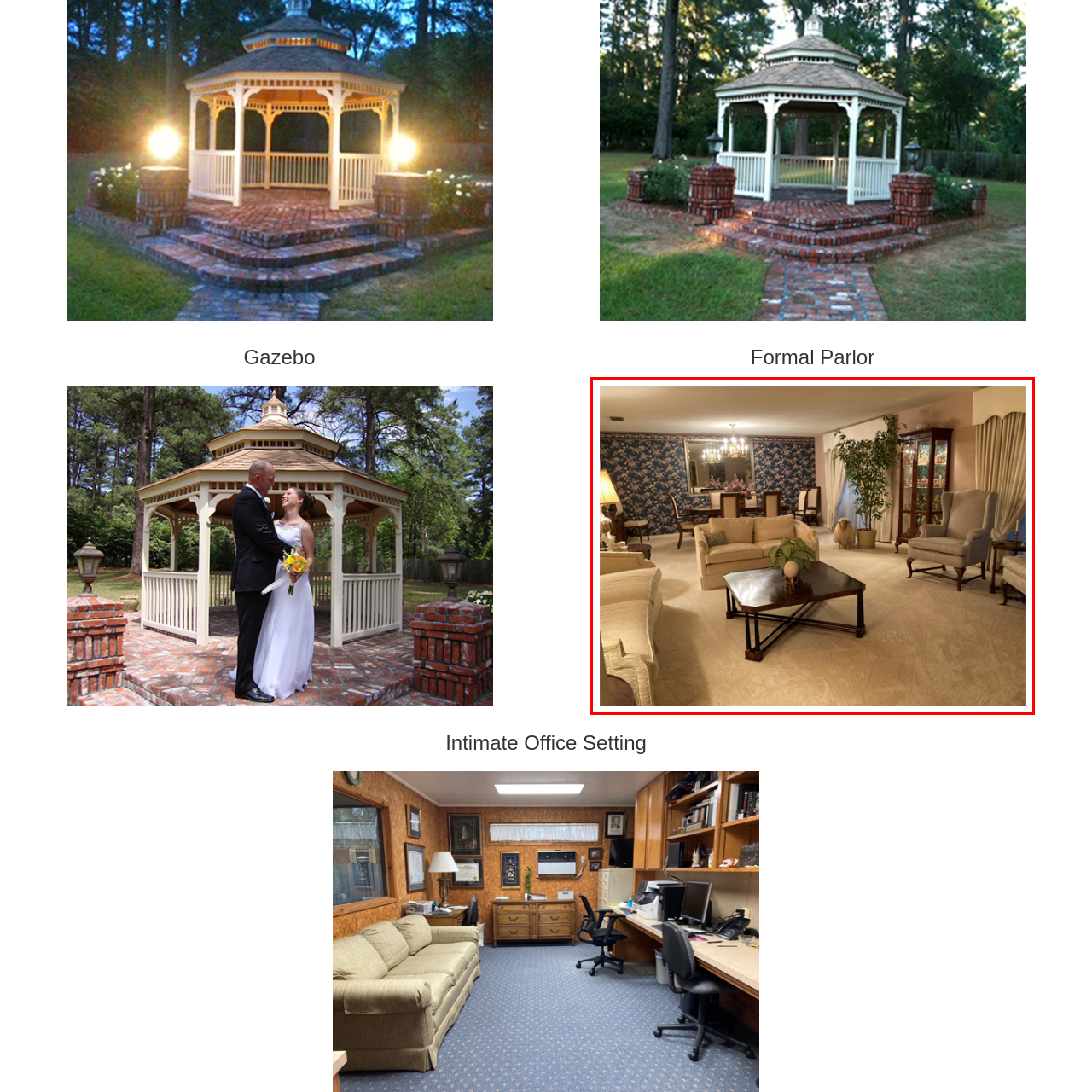What is above the dining area?
Look at the image surrounded by the red border and respond with a one-word or short-phrase answer based on your observation.

A chandelier